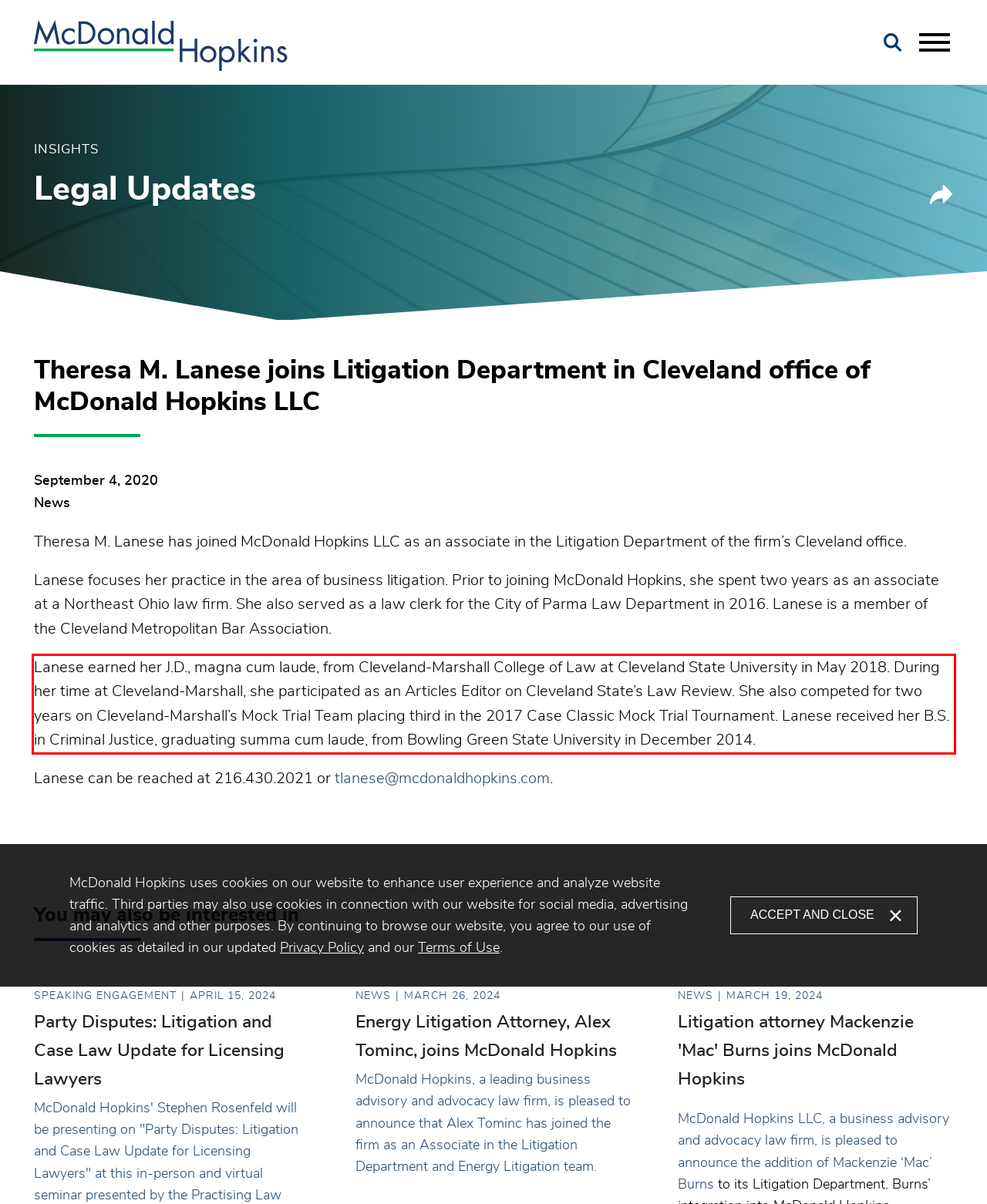Please look at the webpage screenshot and extract the text enclosed by the red bounding box.

Lanese earned her J.D., magna cum laude, from Cleveland-Marshall College of Law at Cleveland State University in May 2018. During her time at Cleveland-Marshall, she participated as an Articles Editor on Cleveland State’s Law Review. She also competed for two years on Cleveland-Marshall’s Mock Trial Team placing third in the 2017 Case Classic Mock Trial Tournament. Lanese received her B.S. in Criminal Justice, graduating summa cum laude, from Bowling Green State University in December 2014.